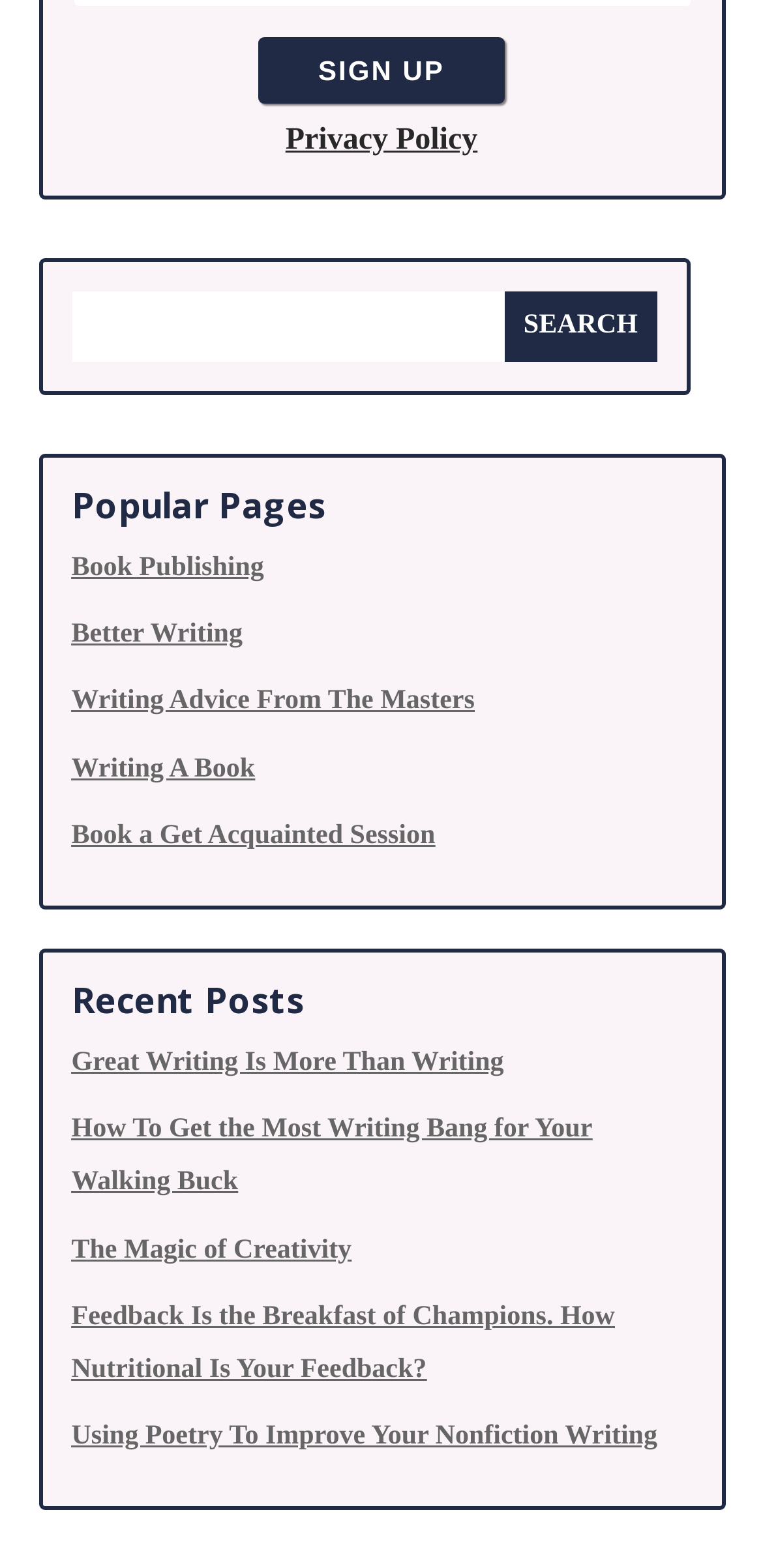Specify the bounding box coordinates of the area that needs to be clicked to achieve the following instruction: "Read about Book Publishing".

[0.094, 0.353, 0.346, 0.372]